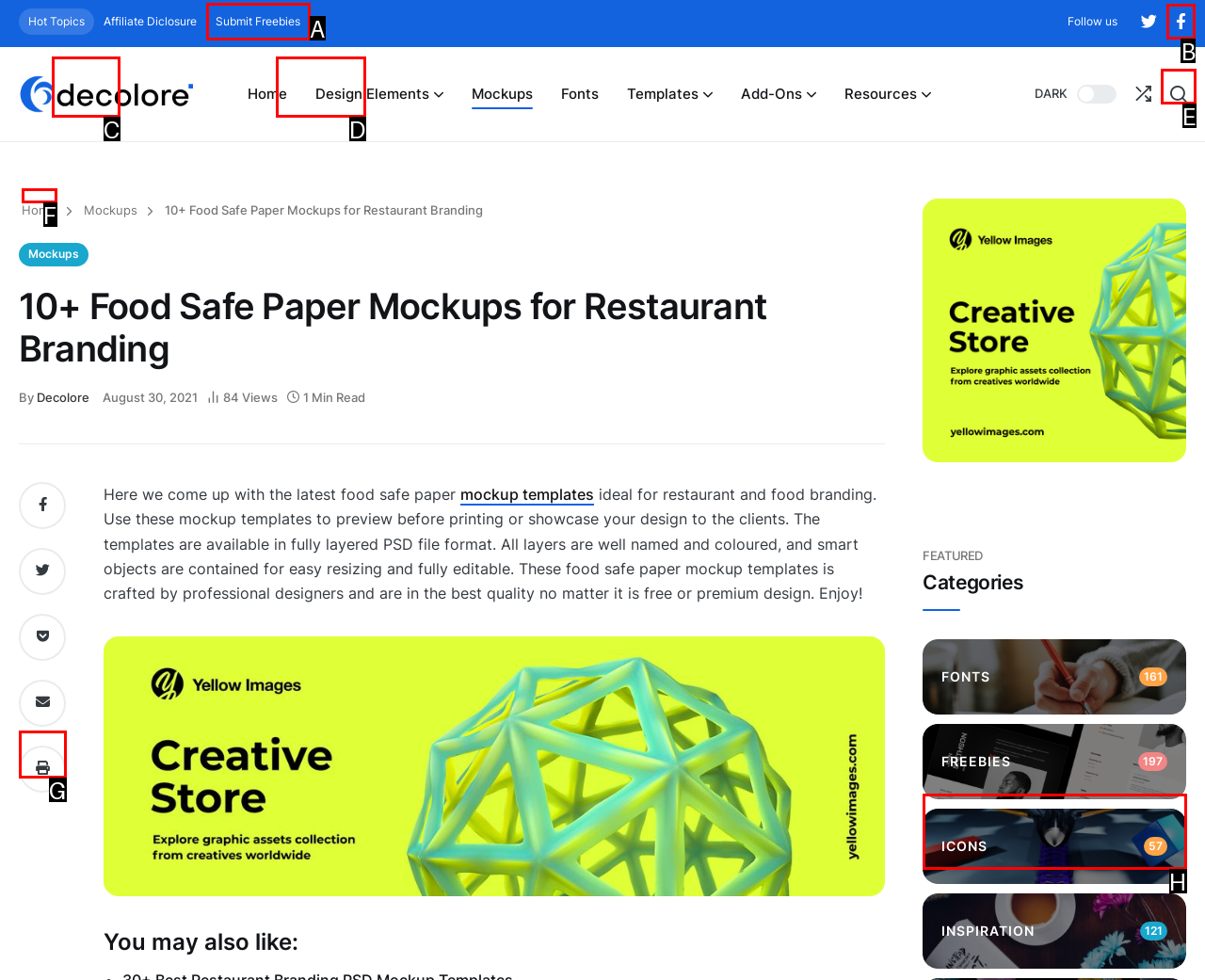From the options shown in the screenshot, tell me which lettered element I need to click to complete the task: Follow Decolore on Facebook.

B